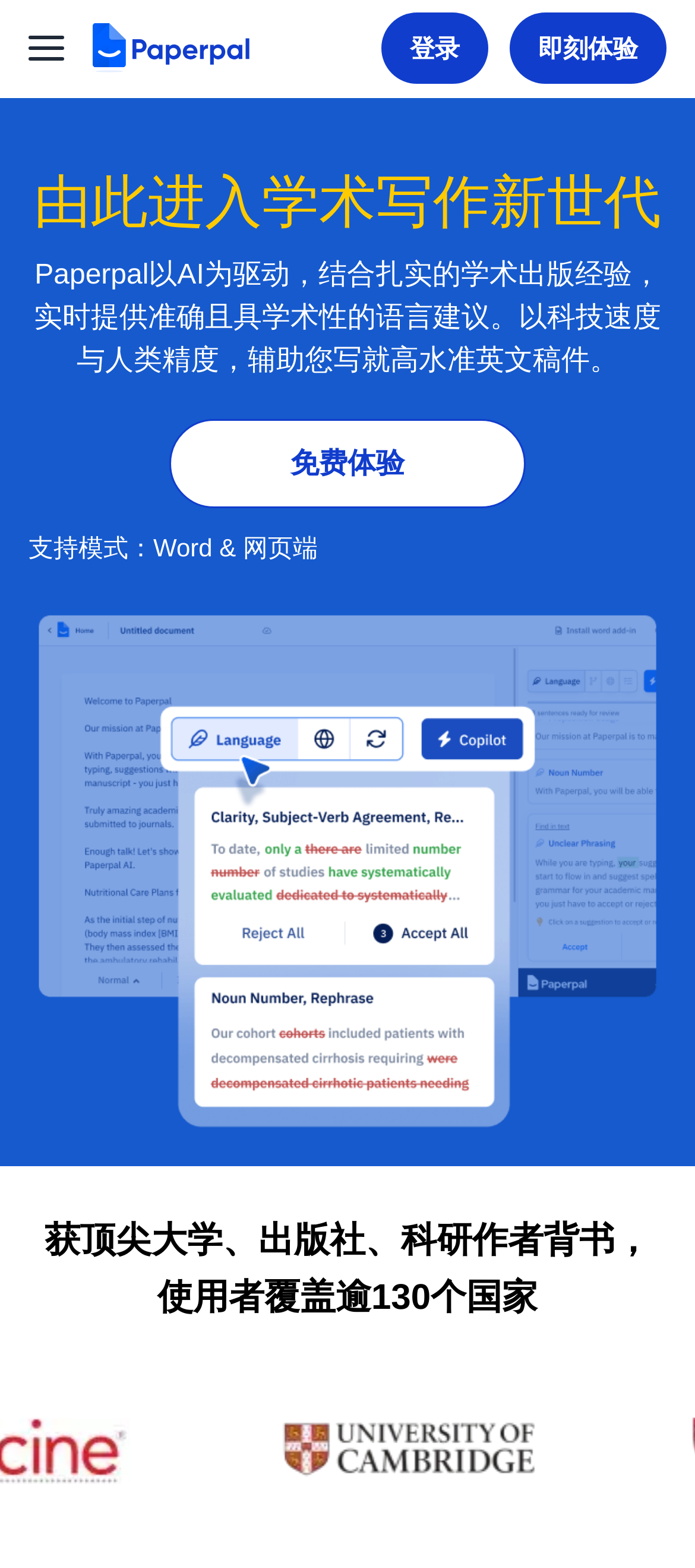What is the name of the AI platform?
Give a one-word or short-phrase answer derived from the screenshot.

Paperpal